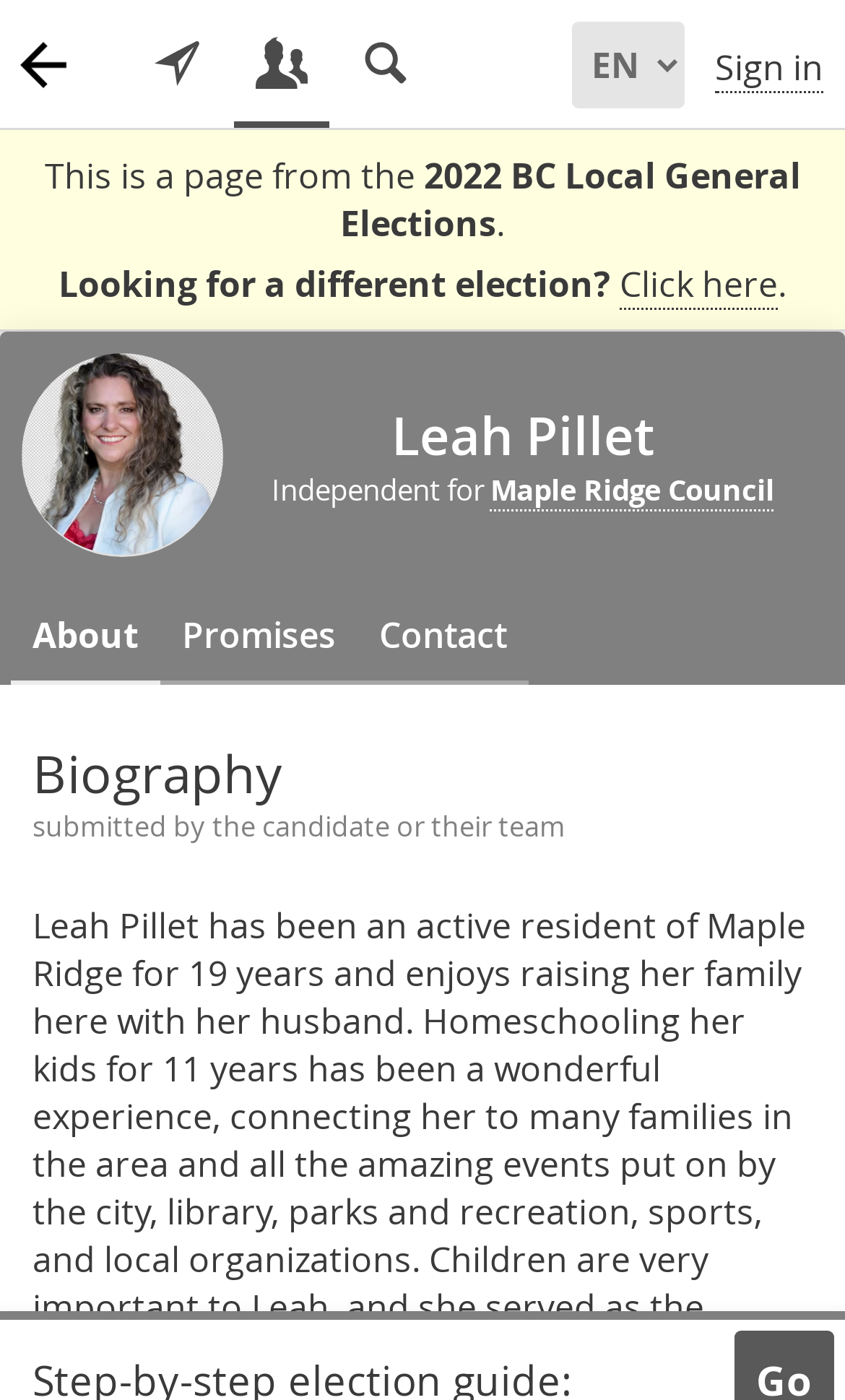Provide the bounding box coordinates for the UI element described in this sentence: "aria-label="x icon"". The coordinates should be four float values between 0 and 1, i.e., [left, top, right, bottom].

None